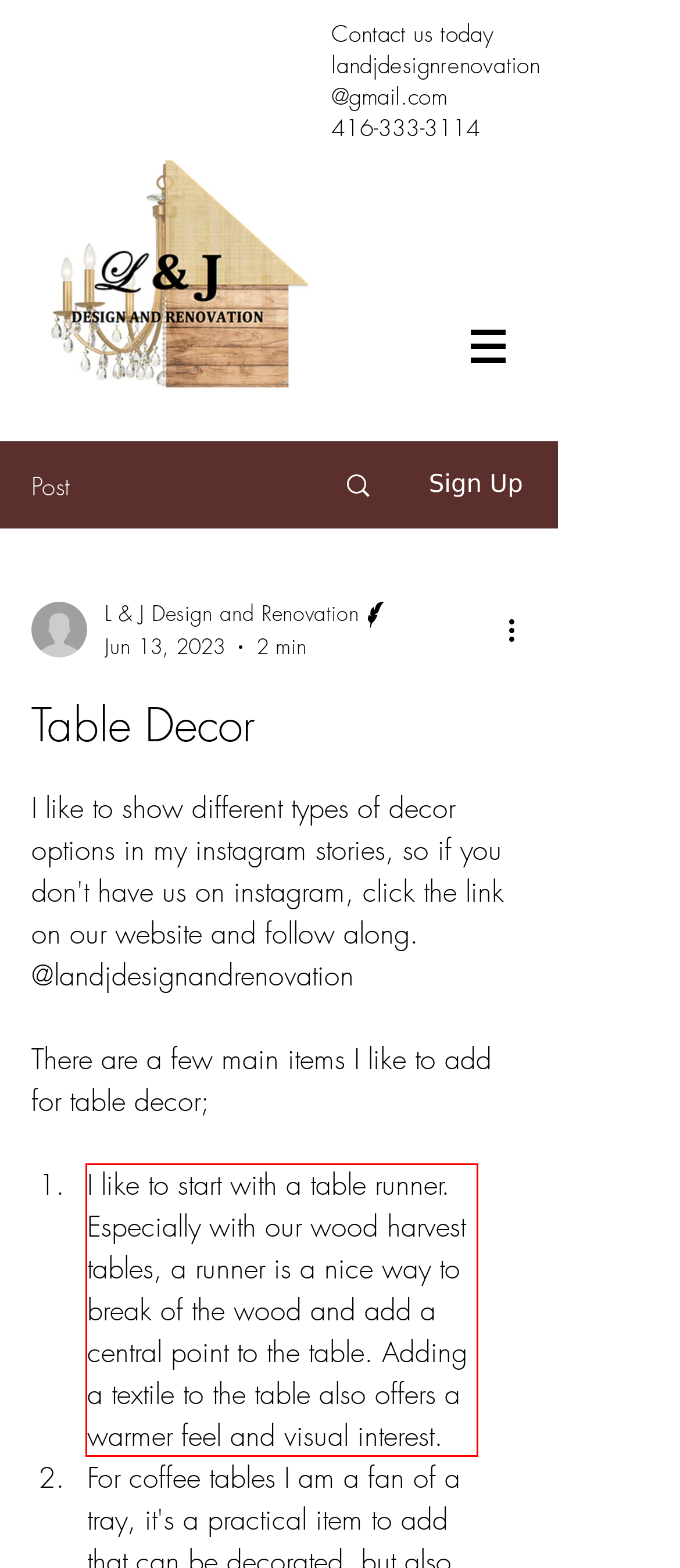You have a screenshot of a webpage with a UI element highlighted by a red bounding box. Use OCR to obtain the text within this highlighted area.

I like to start with a table runner. Especially with our wood harvest tables, a runner is a nice way to break of the wood and add a central point to the table. Adding a textile to the table also offers a warmer feel and visual interest.